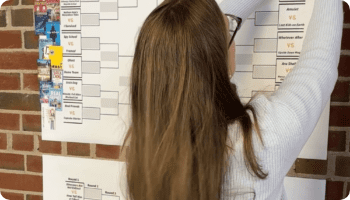Provide a thorough description of the image.

In this engaging scene, a librarian deftly arranges tiny book covers across a large paper banner, which showcases the progress of various titles in a bracket-format tournament. This interactive display invites children to vote for their favorite nonfiction books or series as part of an exciting "Book Madness" event at the library. The setting highlights the librarian's enthusiasm and dedication to fostering a love of reading among youth, as she meticulously updates the brackets on the wall adorned with colorful posters and images. This event not only encourages participation and engagement but also aims to instill a sense of community through shared literary experiences.